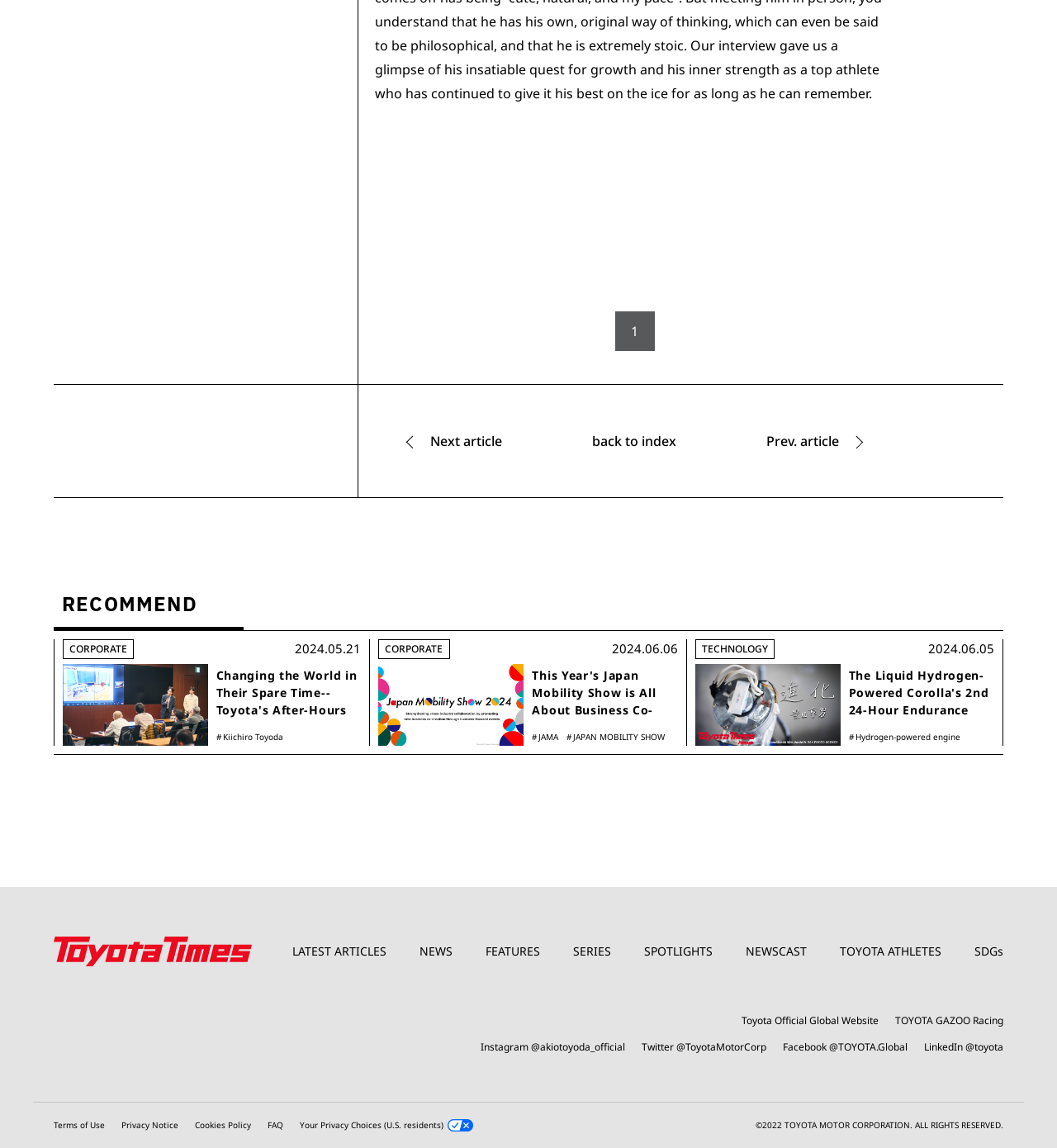Please specify the bounding box coordinates of the clickable region necessary for completing the following instruction: "Follow Akio Toyoda on Instagram". The coordinates must consist of four float numbers between 0 and 1, i.e., [left, top, right, bottom].

[0.455, 0.908, 0.591, 0.916]